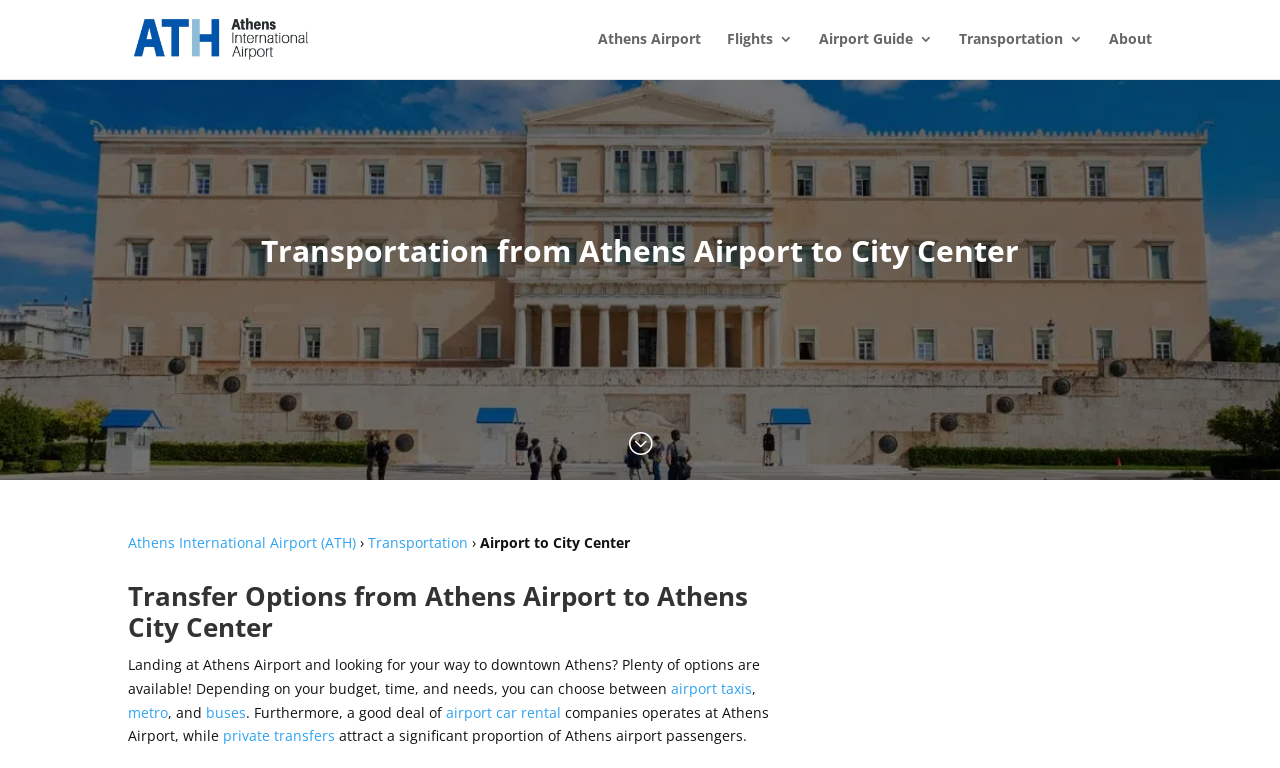How many ways can you get from Athens Airport to Athens city center?
Based on the screenshot, provide a one-word or short-phrase response.

at least 5